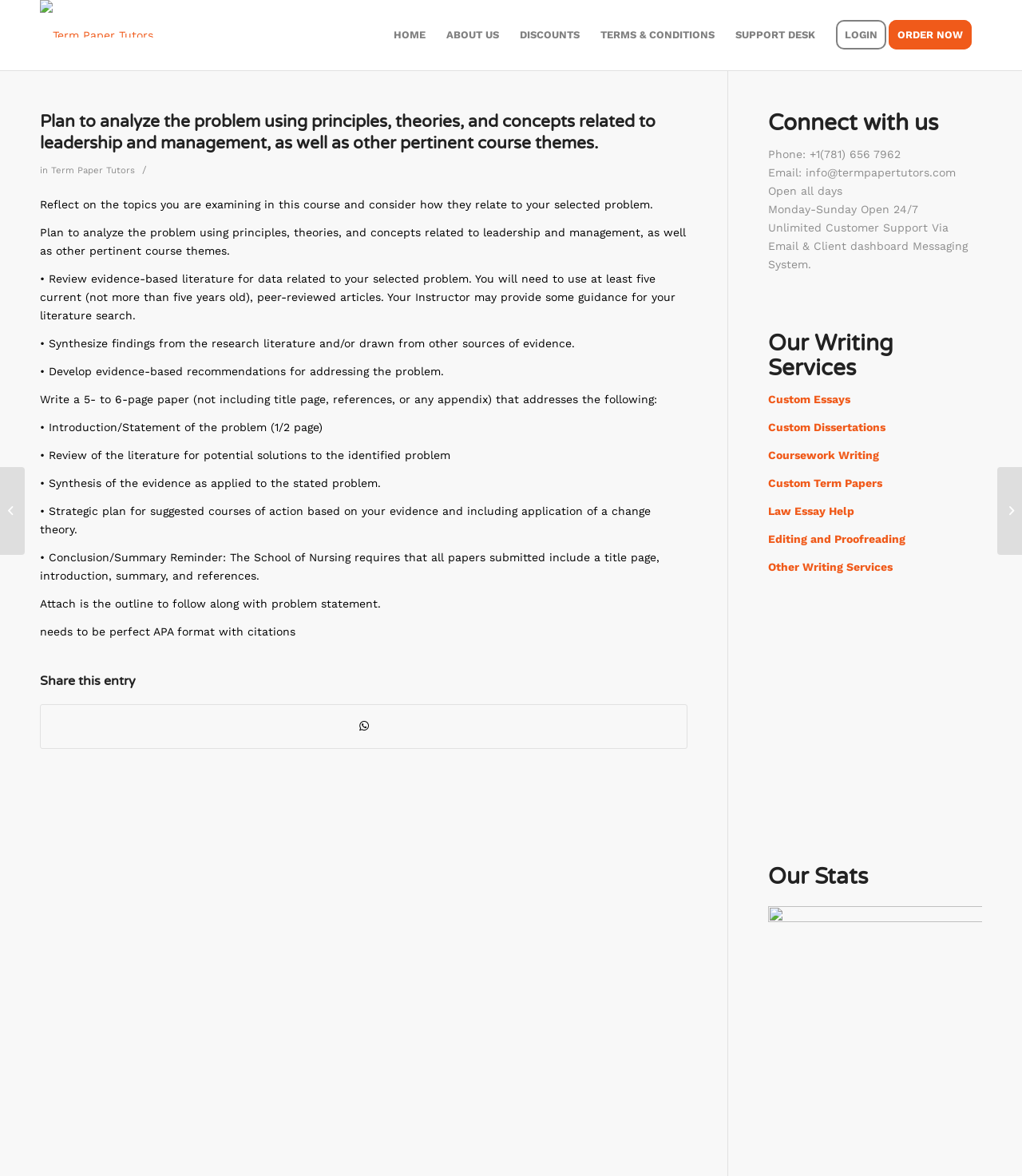How many peer-reviewed articles are required for the literature search?
Respond to the question with a well-detailed and thorough answer.

According to the instructions on the webpage, the user needs to review evidence-based literature for data related to the selected problem, and use at least five current, peer-reviewed articles.